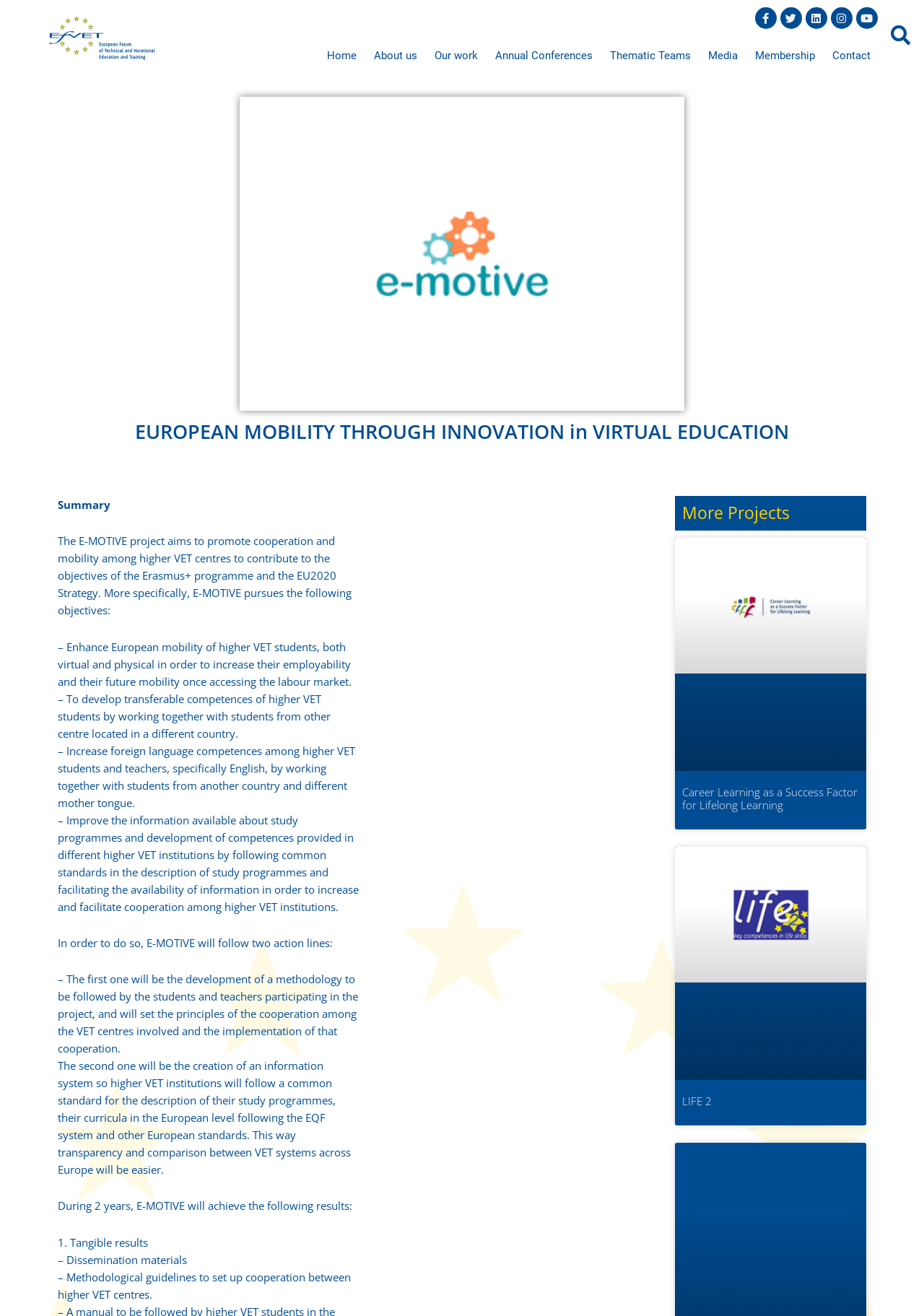Create an elaborate caption that covers all aspects of the webpage.

The webpage is about the European Forum of Technical and Vocational Education and Training, specifically focusing on the E-MOTIVE project. At the top, there are six social media links, including Facebook, Twitter, LinkedIn, Instagram, and YouTube, aligned horizontally. Below these links, there is a navigation menu with eight links: Home, About us, Our work, Annual Conferences, Thematic Teams, Media, Membership, and Contact.

The main content of the webpage is divided into two sections. The first section has a heading "EUROPEAN MOBILITY THROUGH INNOVATION in VIRTUAL EDUCATION" and provides an overview of the E-MOTIVE project. There is a brief summary, followed by a list of objectives, including enhancing European mobility of higher VET students, developing transferable competences, increasing foreign language competences, and improving information about study programmes.

The second section has a heading "More Projects" and features two articles with links to other projects, "Career Learning as a Success Factor for Lifelong Learning" and "LIFE 2". Each article has a heading and a link to the project.